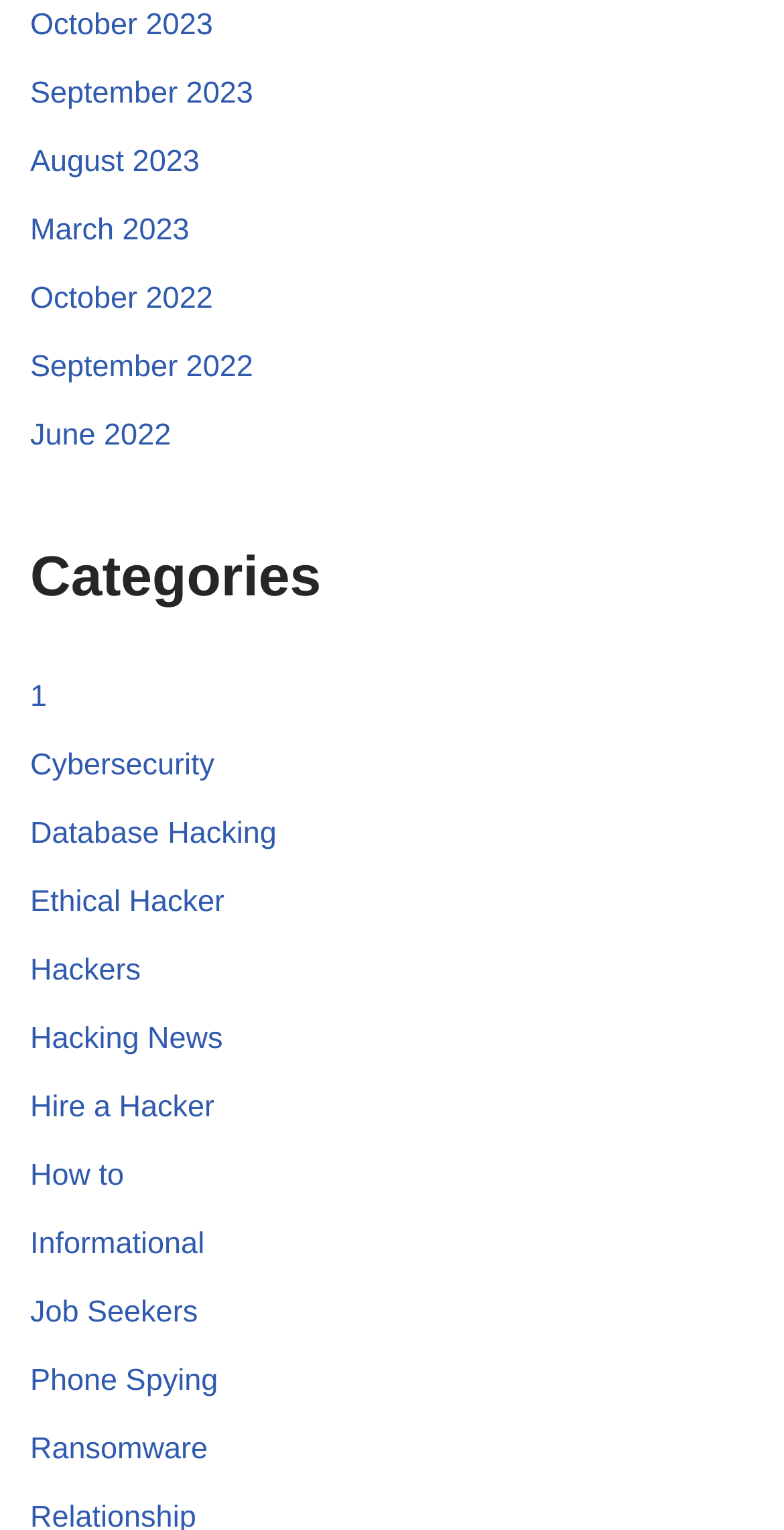Could you indicate the bounding box coordinates of the region to click in order to complete this instruction: "Read Hacking News".

[0.038, 0.668, 0.284, 0.691]